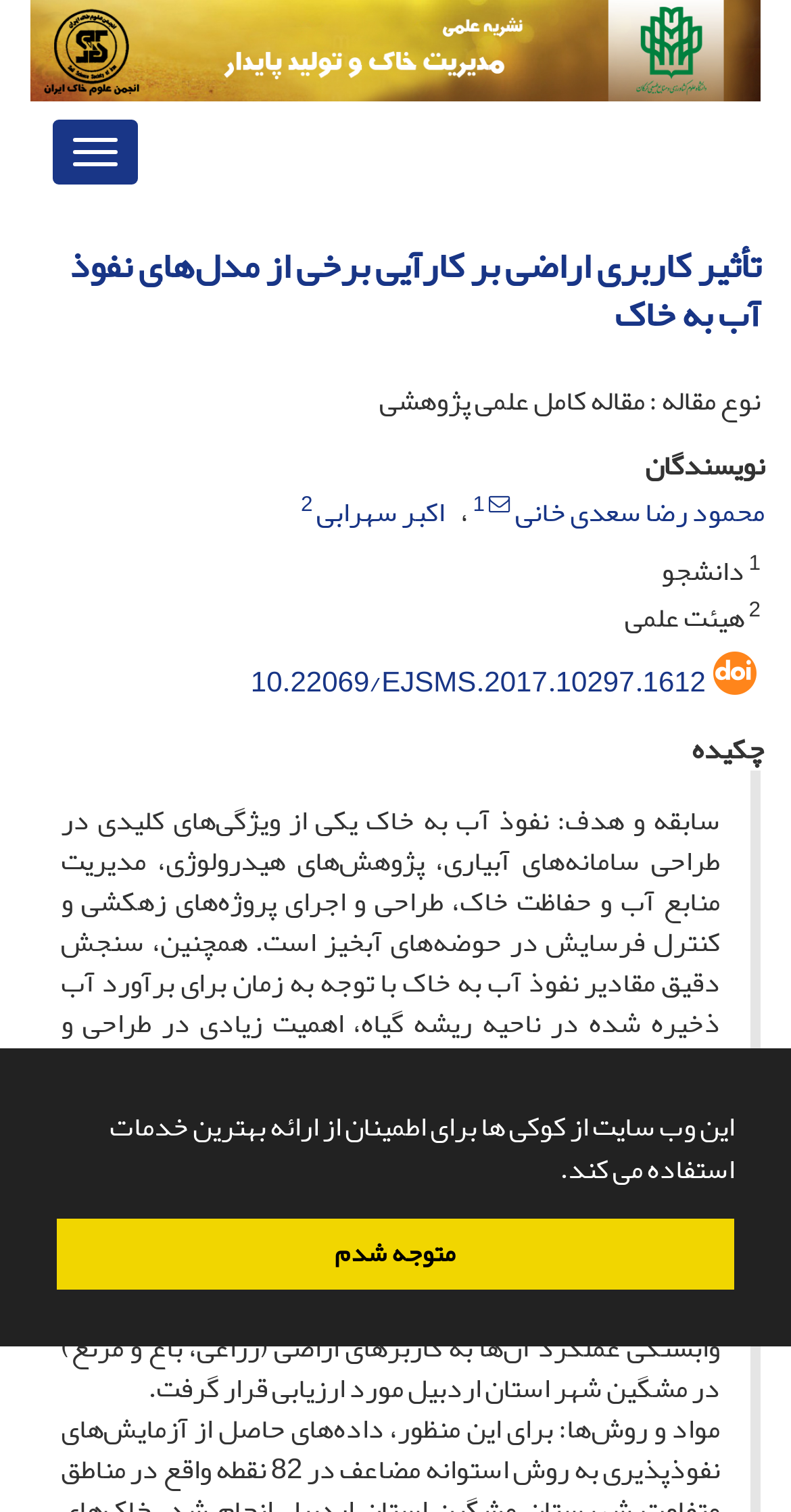What is the DOI of the article?
Provide a fully detailed and comprehensive answer to the question.

The DOI is mentioned in the webpage content, specifically in the section 'شناسه دیجیتال (DOI)' which translates to 'Digital Identifier (DOI)'. The DOI is '10.22069/EJSMS.2017.10297.1612'.